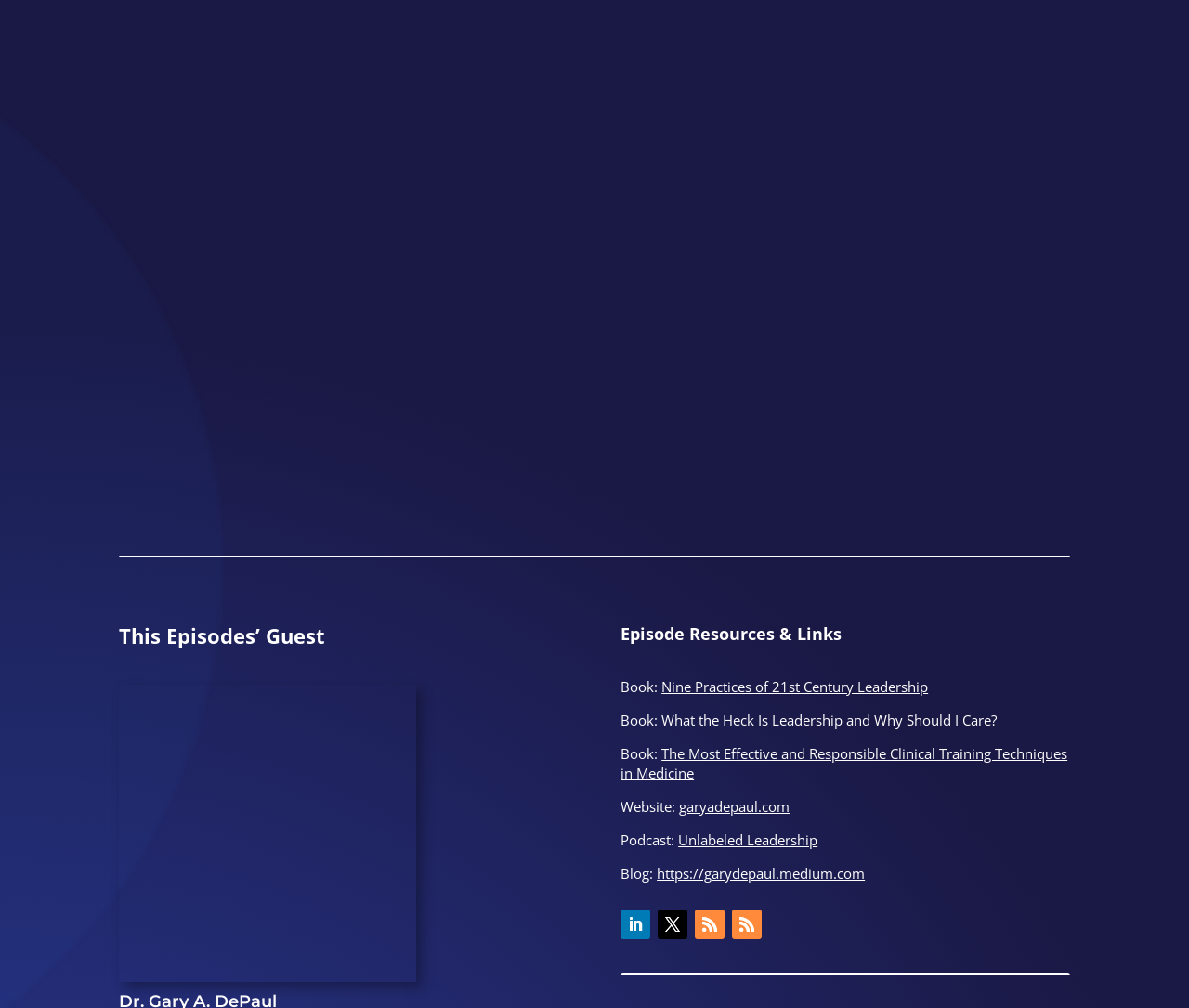How many links are there to podcast platforms?
Please answer the question with as much detail and depth as you can.

I counted the number of link elements that are children of the Root Element and have images as children, which are likely to be links to podcast platforms. I found links to Amazon Music, Apple Podcasts, Google Podcasts, RSS, and Spotify.